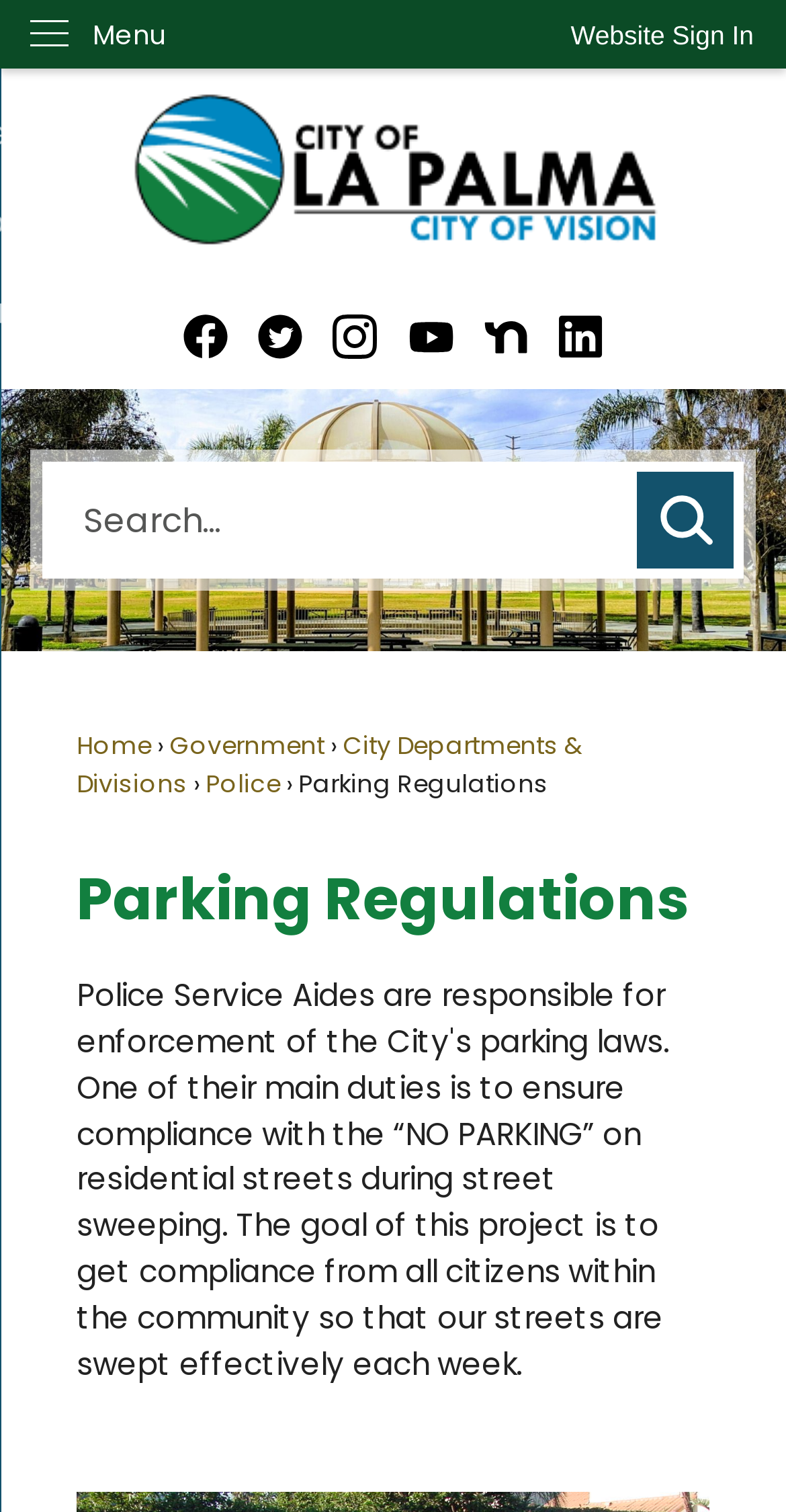Could you determine the bounding box coordinates of the clickable element to complete the instruction: "Visit the Facebook page"? Provide the coordinates as four float numbers between 0 and 1, i.e., [left, top, right, bottom].

[0.233, 0.196, 0.29, 0.238]